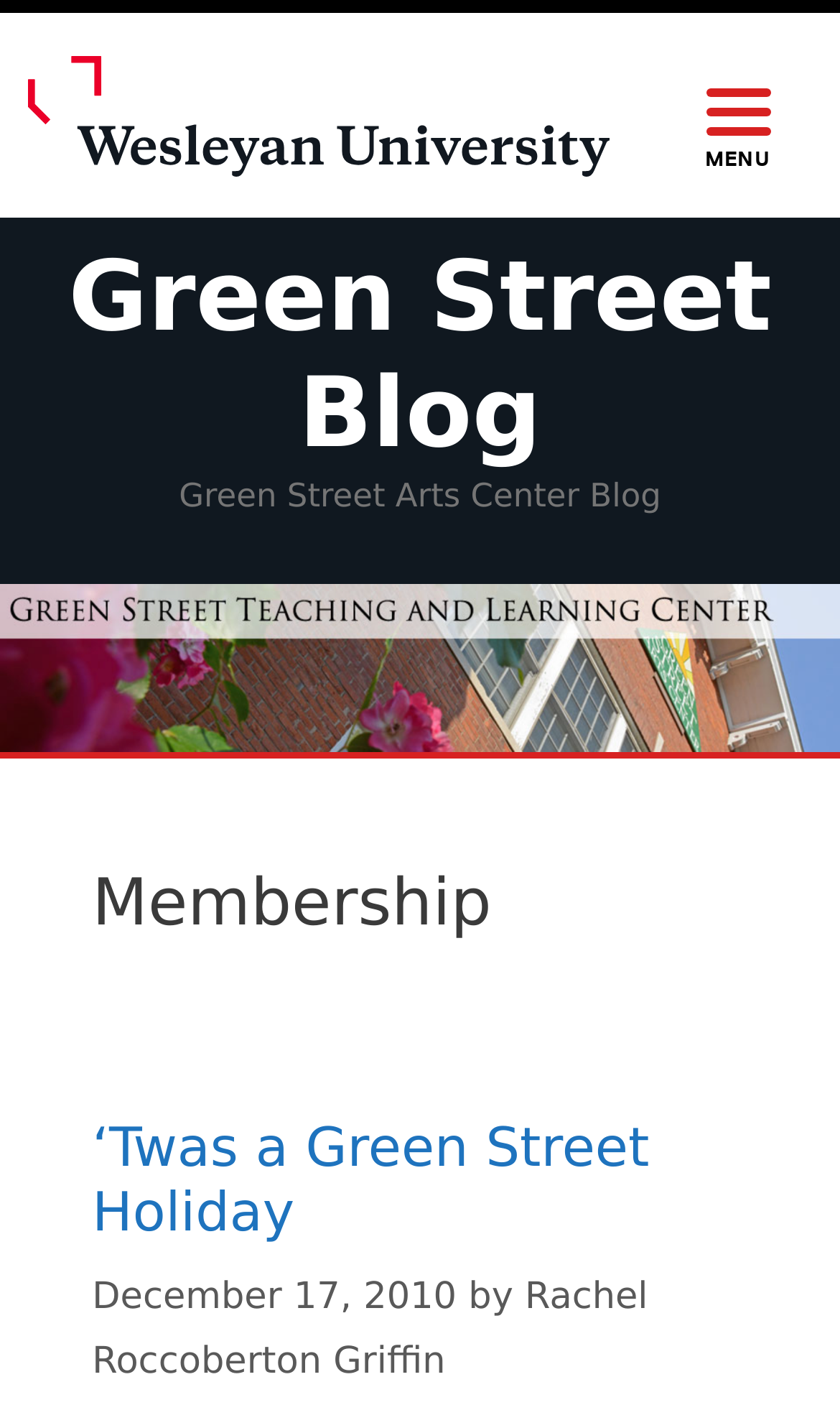Identify the bounding box coordinates for the UI element described as follows: ‘Twas a Green Street Holiday. Use the format (top-left x, top-left y, bottom-right x, bottom-right y) and ensure all values are floating point numbers between 0 and 1.

[0.11, 0.795, 0.773, 0.885]